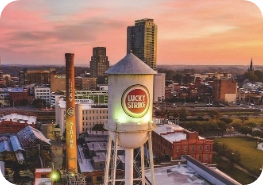What does the scene in the image encapsulate?
Please give a detailed and thorough answer to the question, covering all relevant points.

The caption explains that the scene in the image encapsulates the dynamic blend of history and contemporary life in the Research Triangle Area, which means that the image showcases a mix of old and new elements in the cityscape.